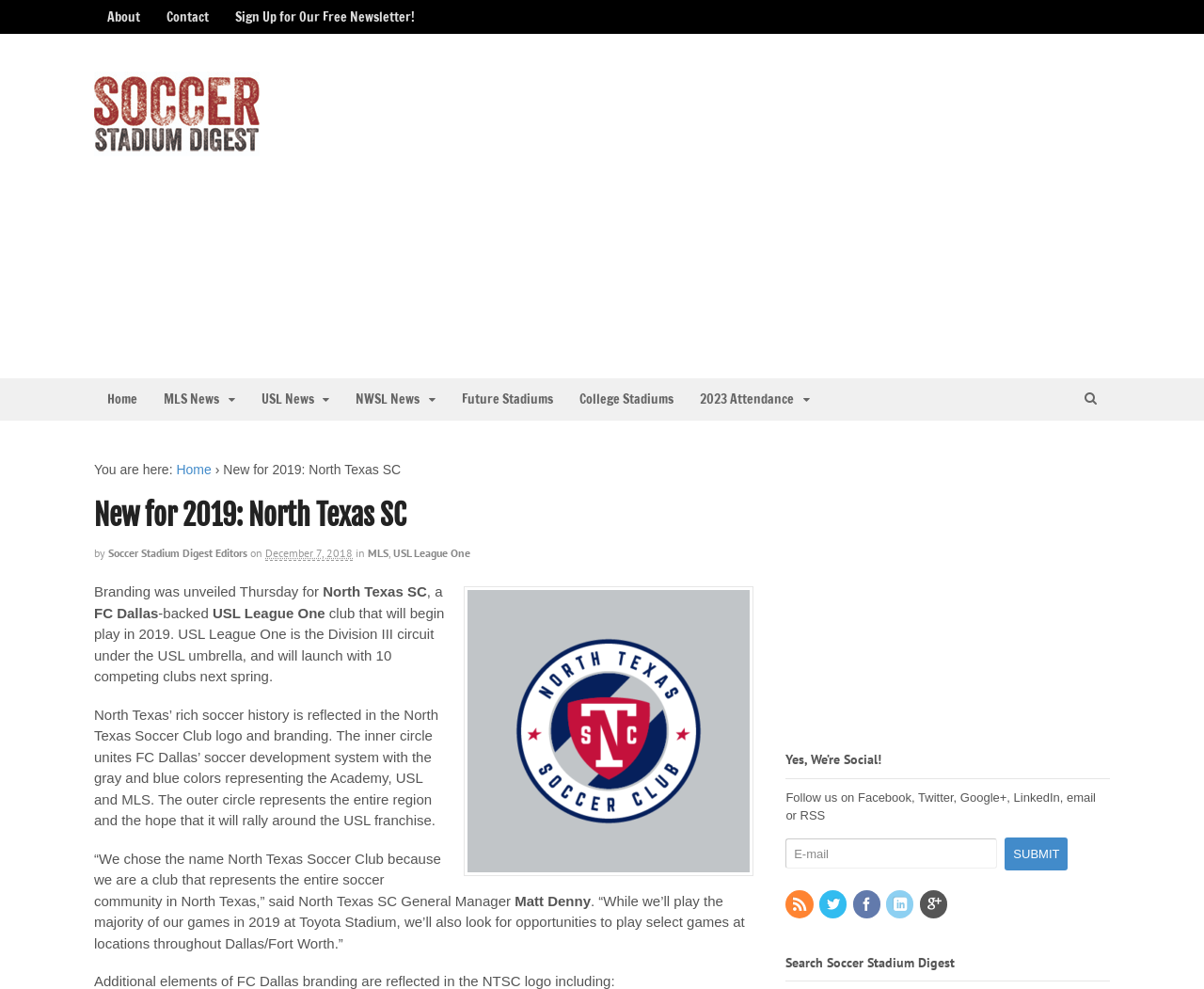Refer to the element description input value="E-mail" name="EMAIL" value="E-mail" and identify the corresponding bounding box in the screenshot. Format the coordinates as (top-left x, top-left y, bottom-right x, bottom-right y) with values in the range of 0 to 1.

[0.653, 0.848, 0.828, 0.879]